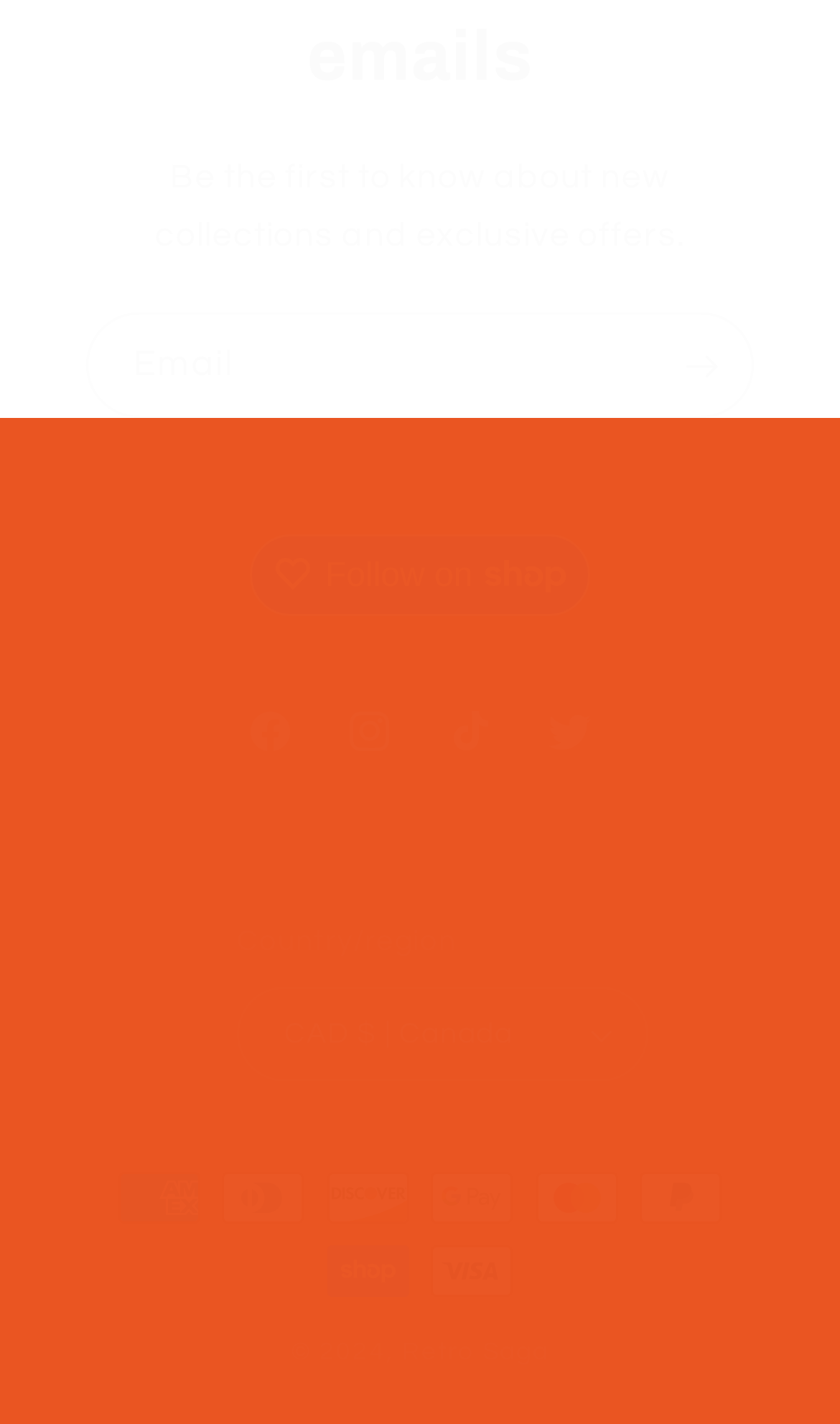Provide a one-word or short-phrase response to the question:
What payment methods are accepted?

Multiple